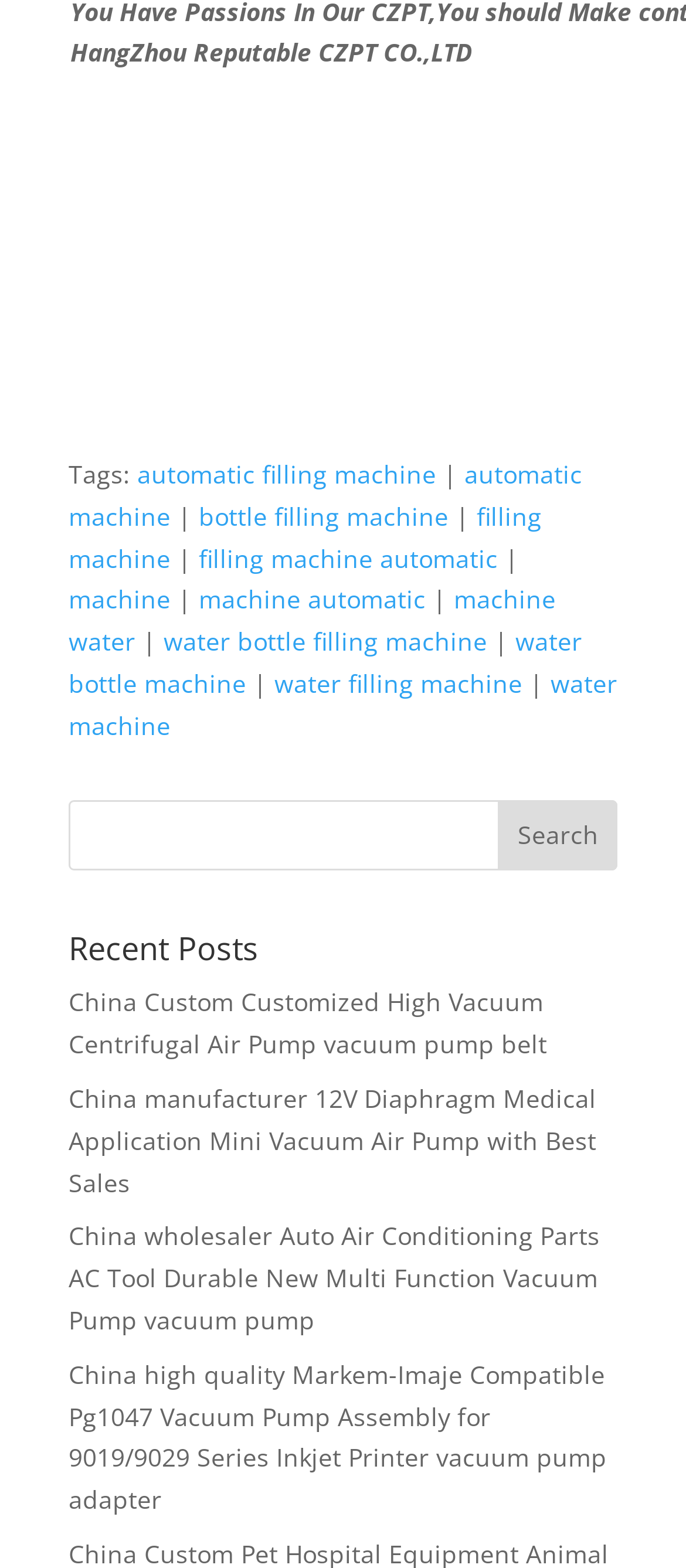Determine the bounding box for the UI element described here: "Privacy Policy".

None